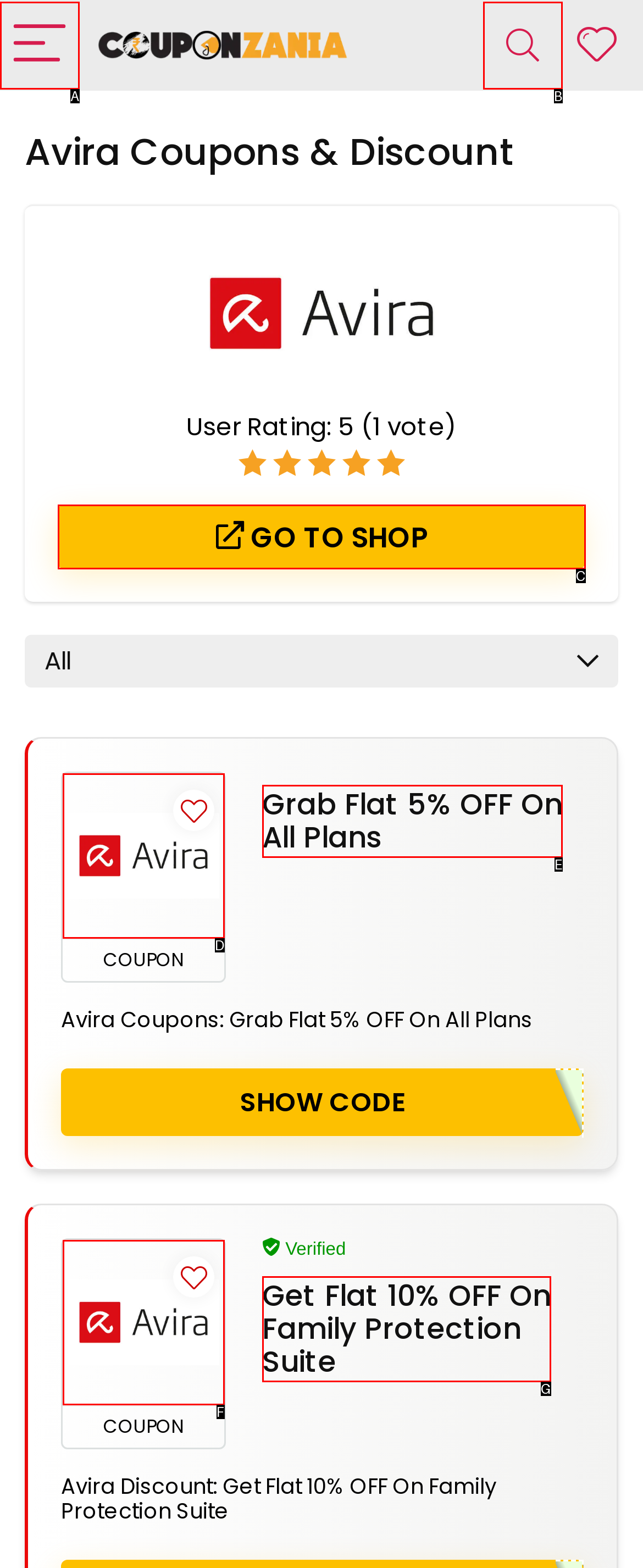With the provided description: Go to shop, select the most suitable HTML element. Respond with the letter of the selected option.

C